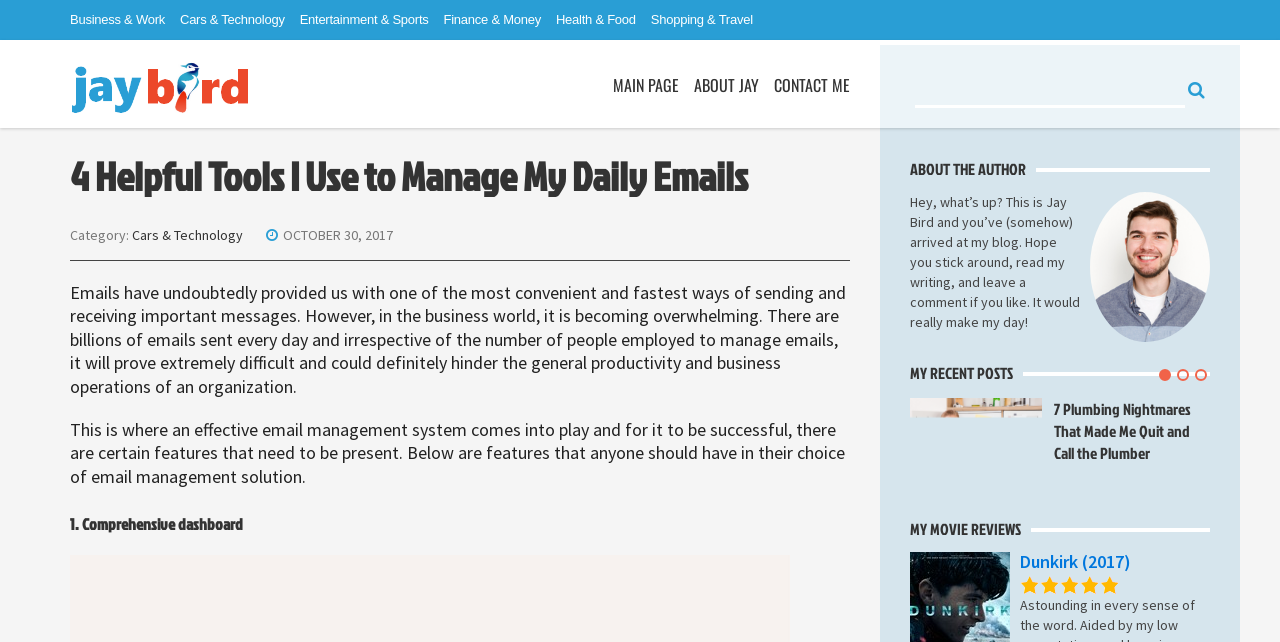Provide the bounding box coordinates for the UI element that is described as: "name="s"".

[0.715, 0.117, 0.926, 0.167]